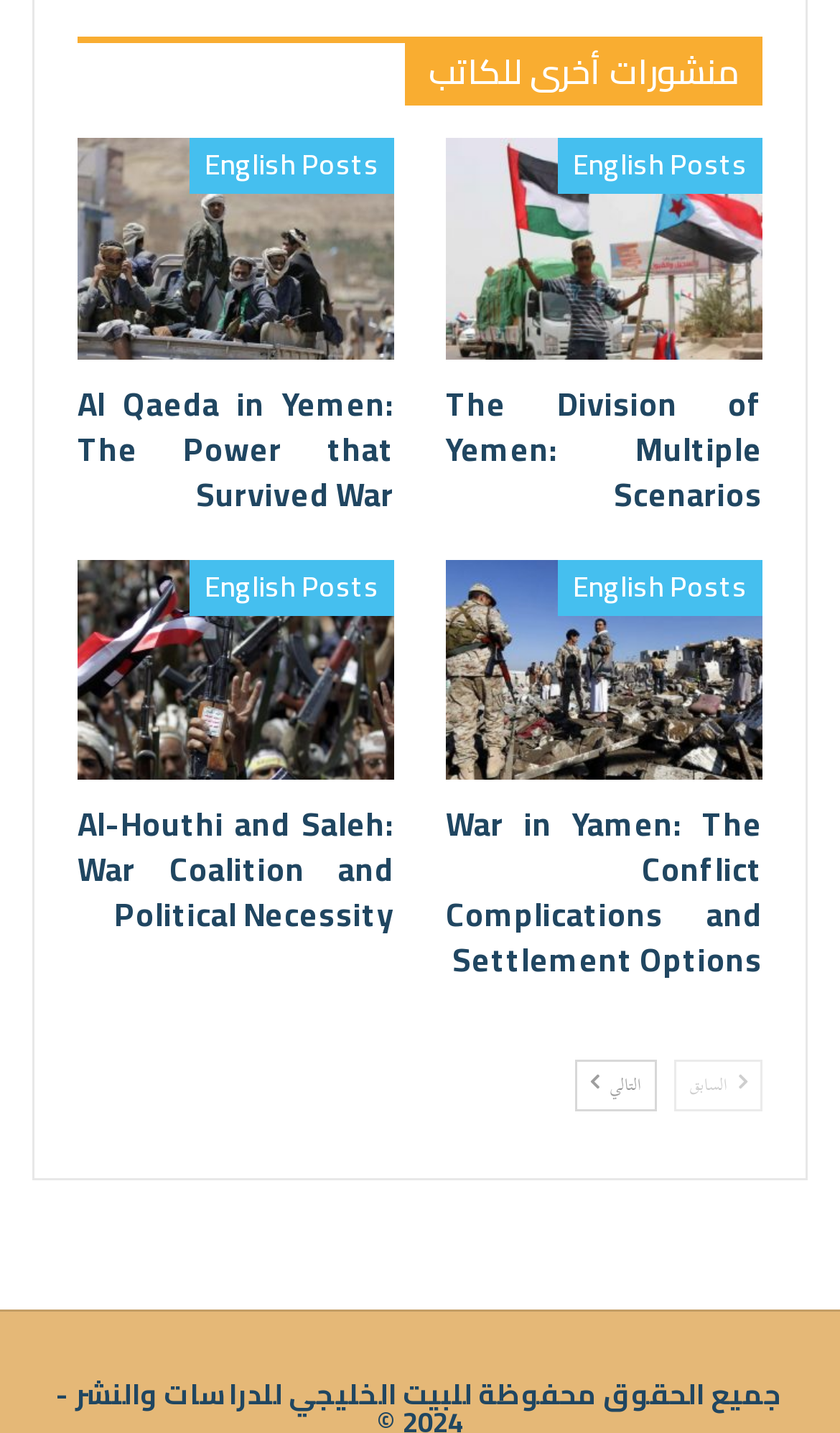Highlight the bounding box coordinates of the region I should click on to meet the following instruction: "Go to the previous page".

[0.803, 0.701, 0.908, 0.737]